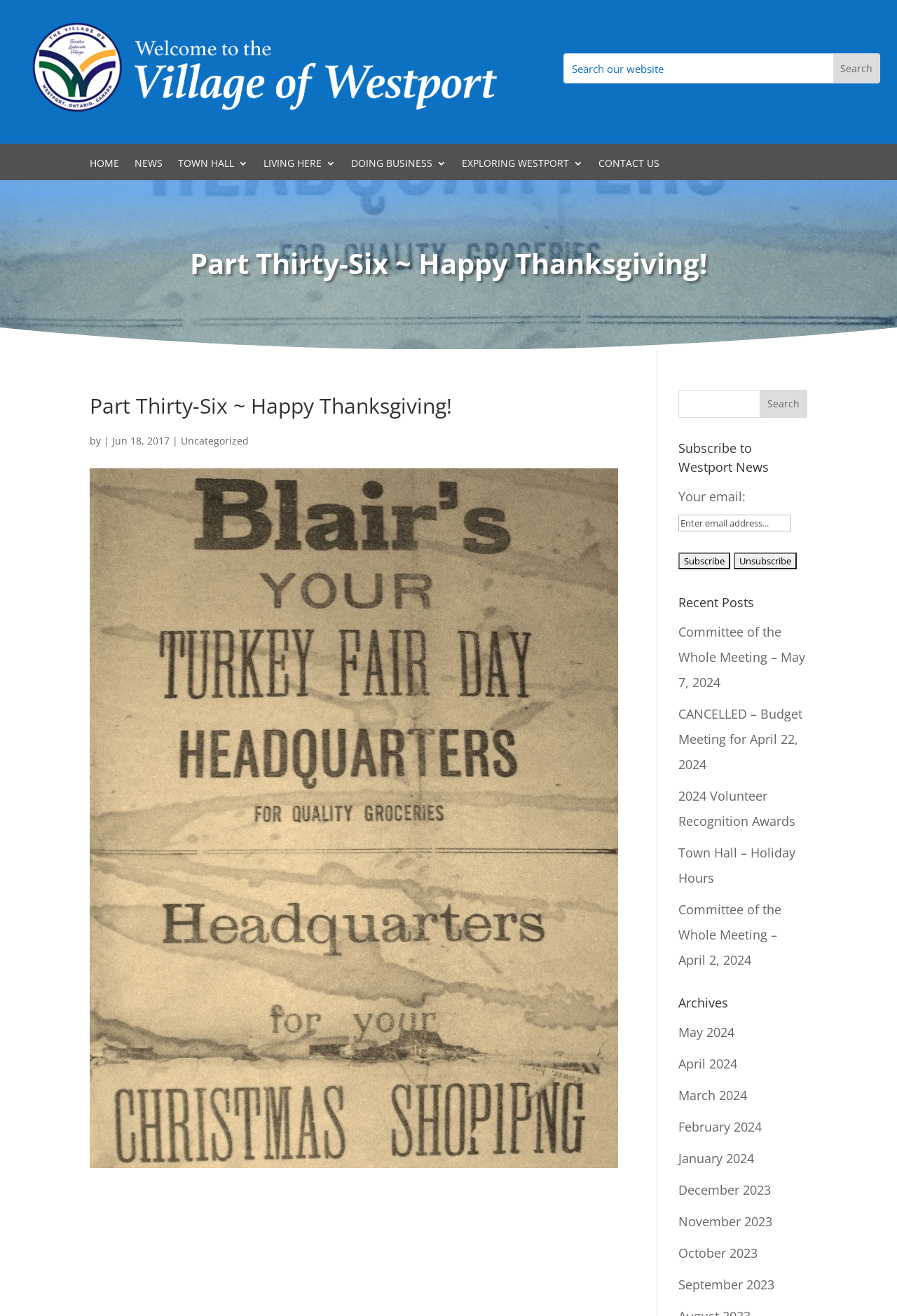What is the category of the latest post?
Give a detailed and exhaustive answer to the question.

I looked at the latest post on the webpage and found the category 'Uncategorized' next to the date 'Jun 18, 2017'.